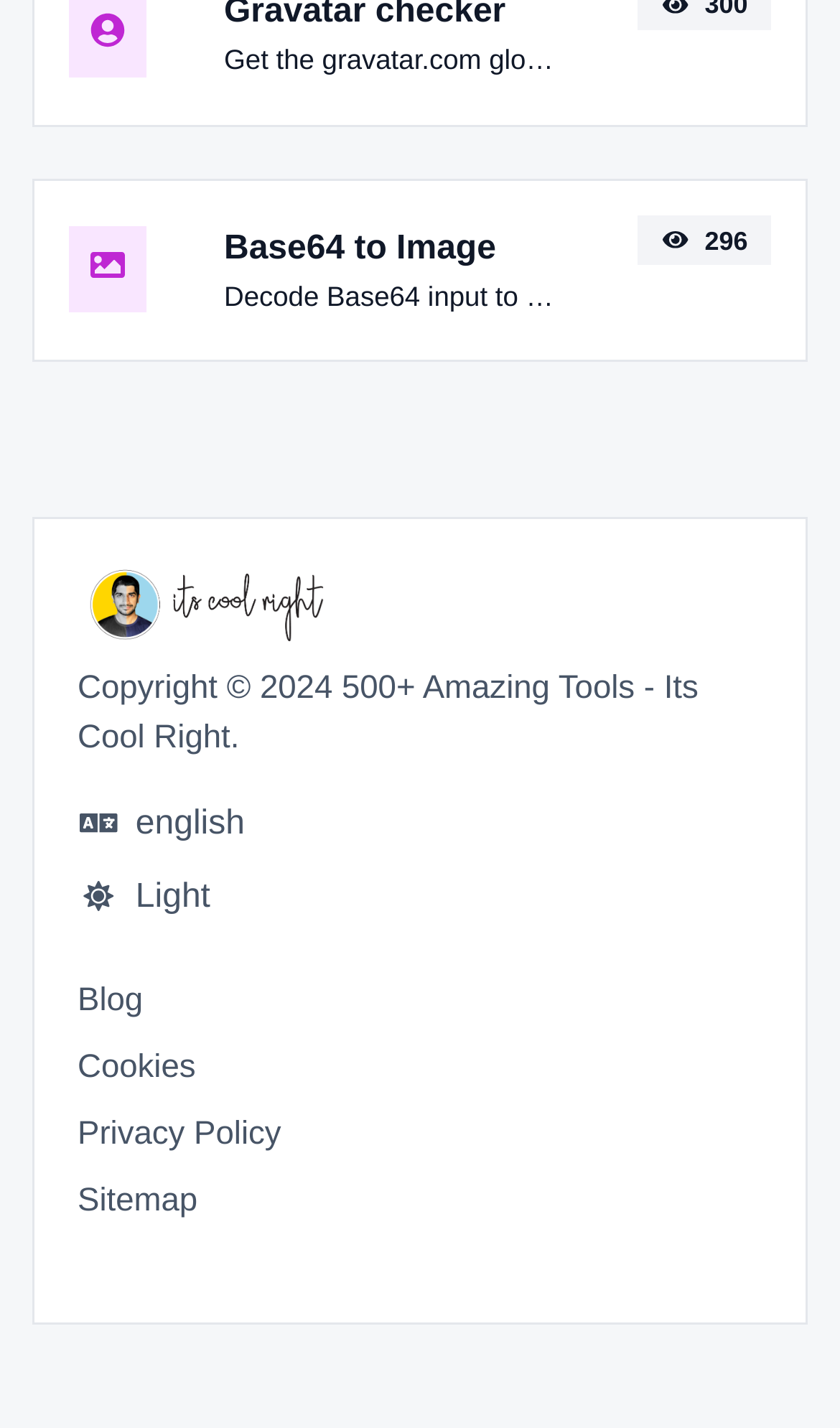Please find the bounding box coordinates of the element that you should click to achieve the following instruction: "Click the Base64 to Image link". The coordinates should be presented as four float numbers between 0 and 1: [left, top, right, bottom].

[0.103, 0.006, 0.154, 0.042]